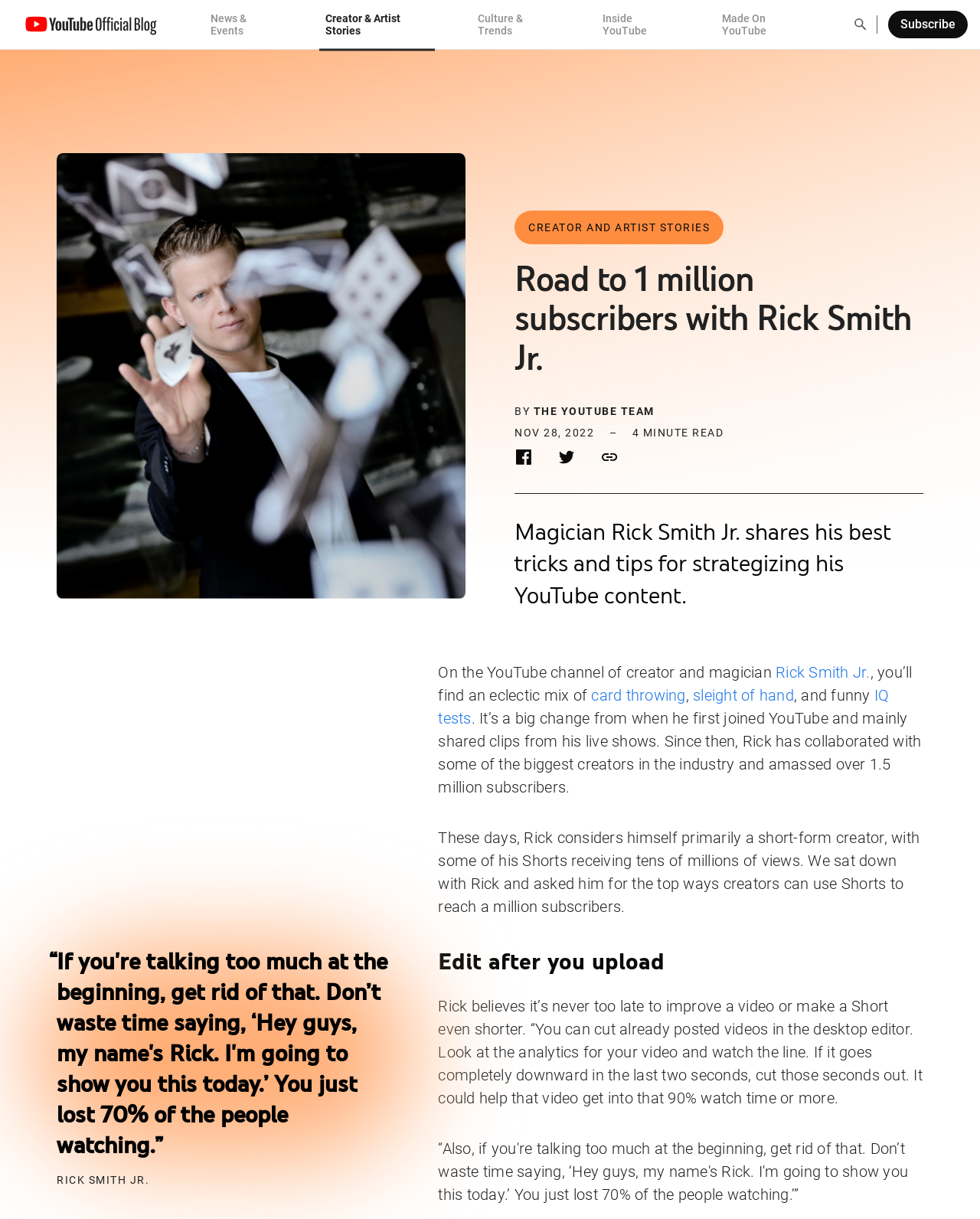Refer to the image and provide an in-depth answer to the question: 
What is the purpose of editing a video after uploading, according to Rick Smith Jr.?

I found the answer by reading the article's content, specifically the sentence '“You can cut already posted videos in the desktop editor. Look at the analytics for your video and watch the line. If it goes completely downward in the last two seconds, cut those seconds out. It could help that video get into that 90% watch time or more.' which mentions the purpose of editing a video after uploading.